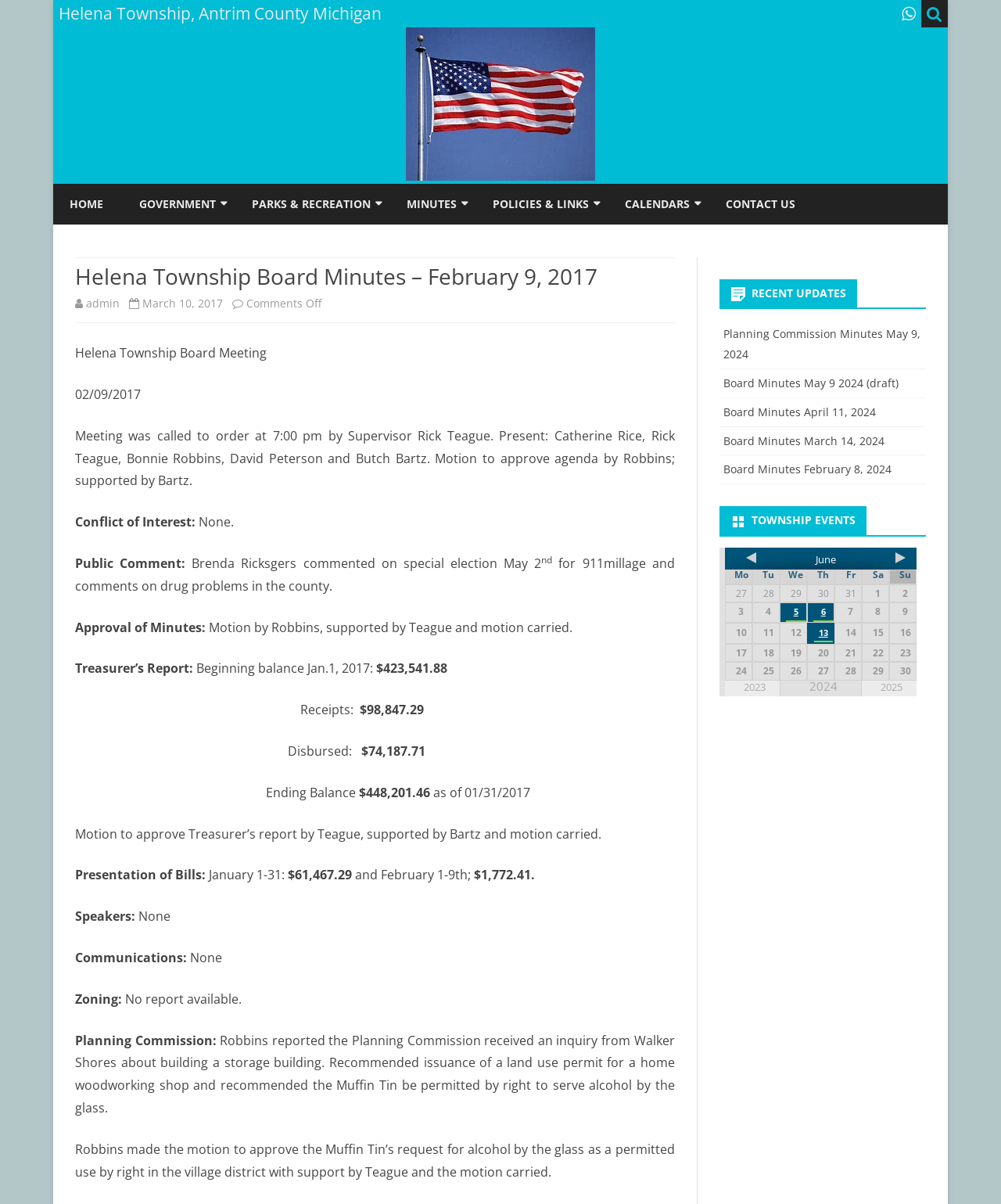Using the information from the screenshot, answer the following question thoroughly:
Who called the meeting to order?

I found the answer by looking at the static text 'Meeting was called to order at 7:00 pm by Supervisor Rick Teague.' which indicates that Supervisor Rick Teague called the meeting to order.